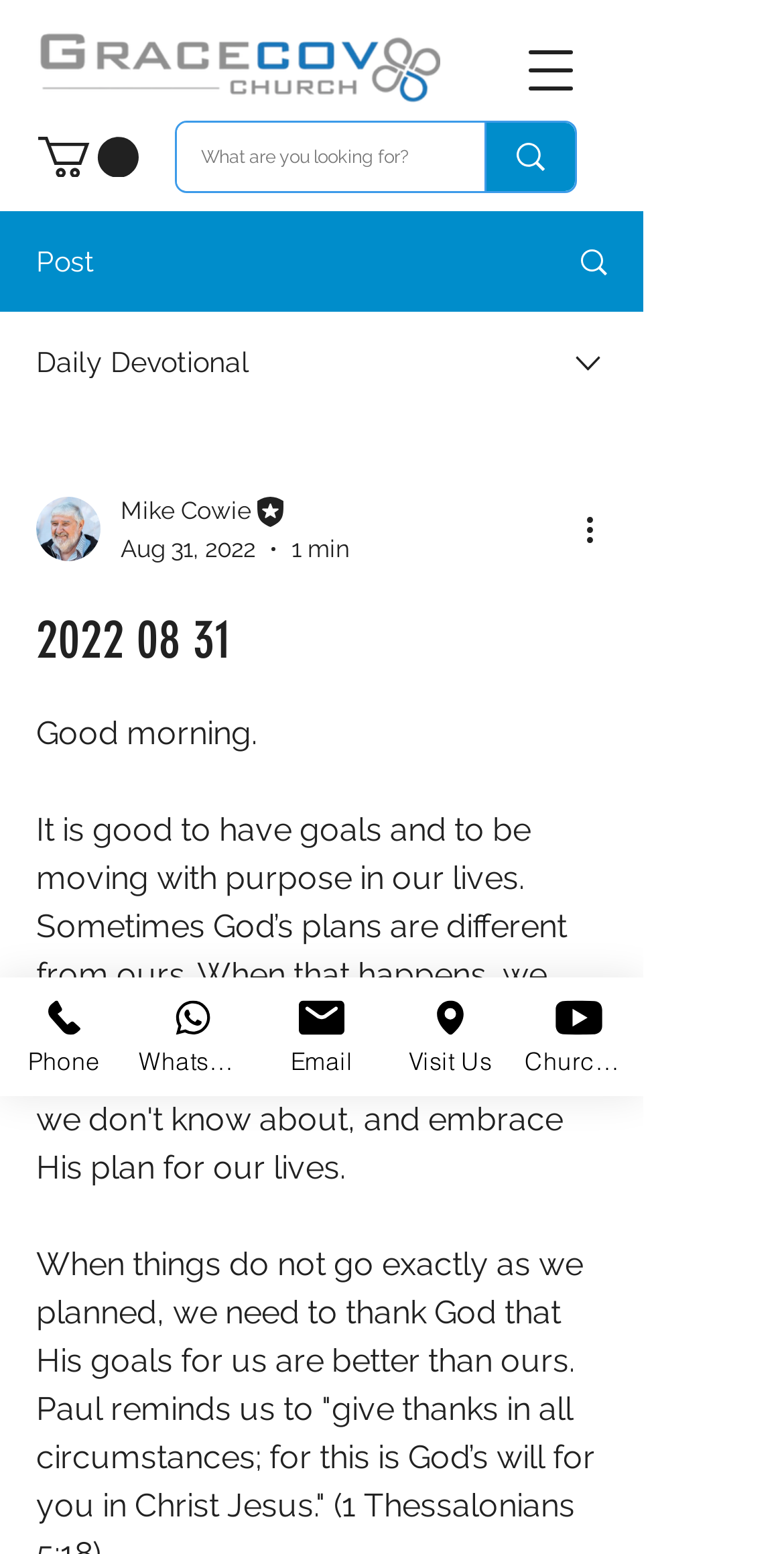What is the date of the devotional? Using the information from the screenshot, answer with a single word or phrase.

Aug 31, 2022